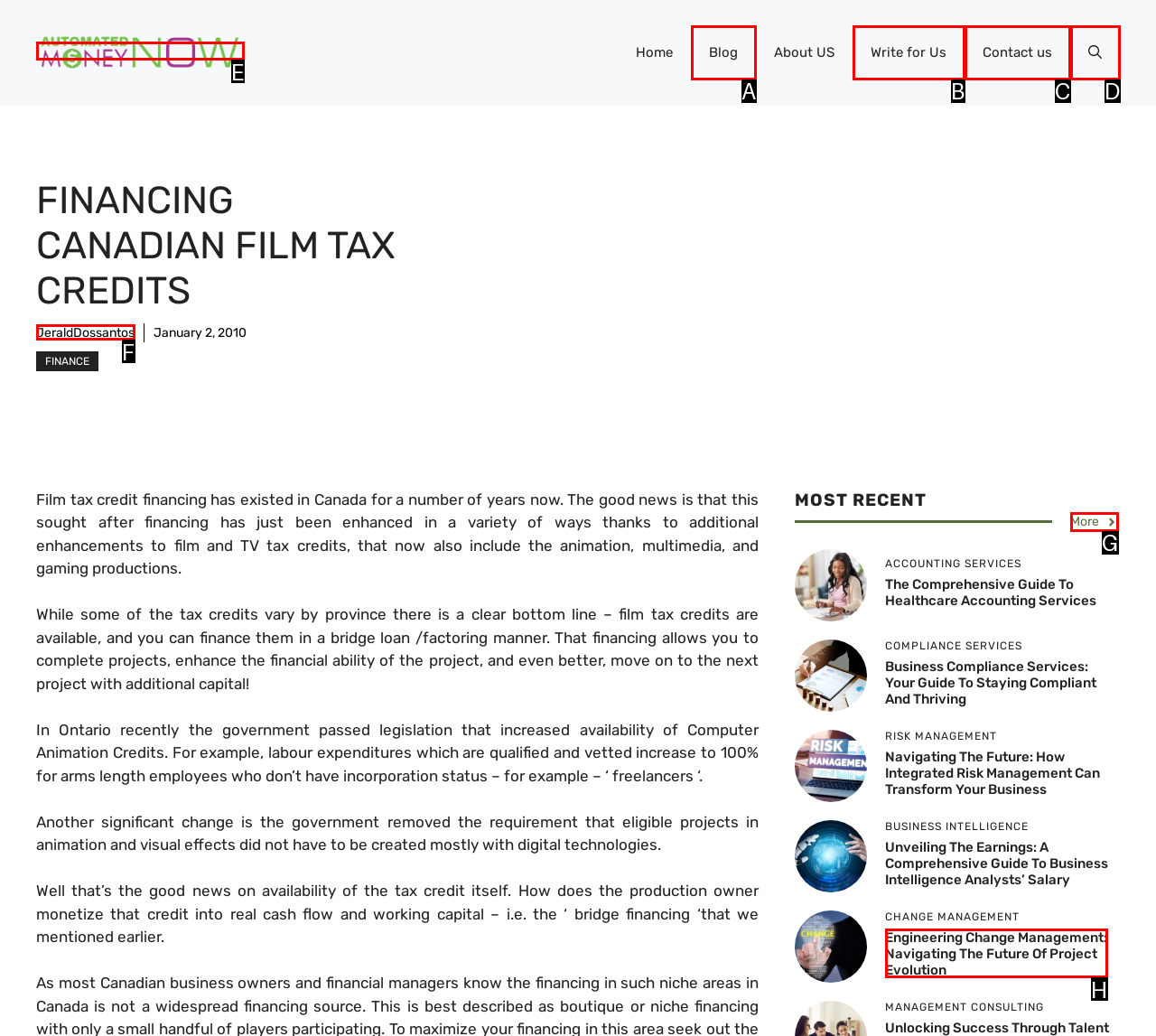Determine which option matches the element description: Write for Us
Answer using the letter of the correct option.

B